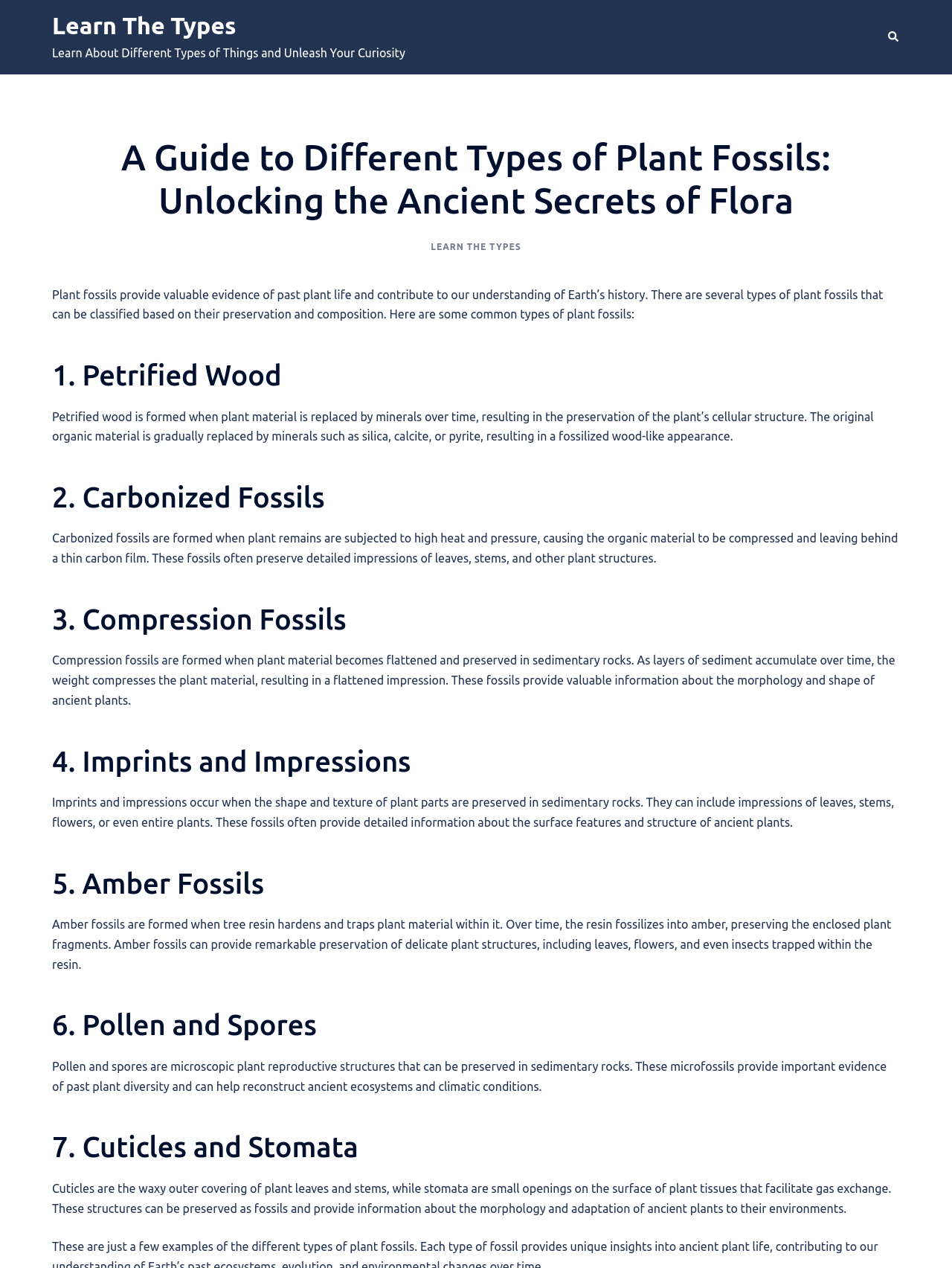Given the description "Learn The Types", provide the bounding box coordinates of the corresponding UI element.

[0.055, 0.009, 0.248, 0.031]